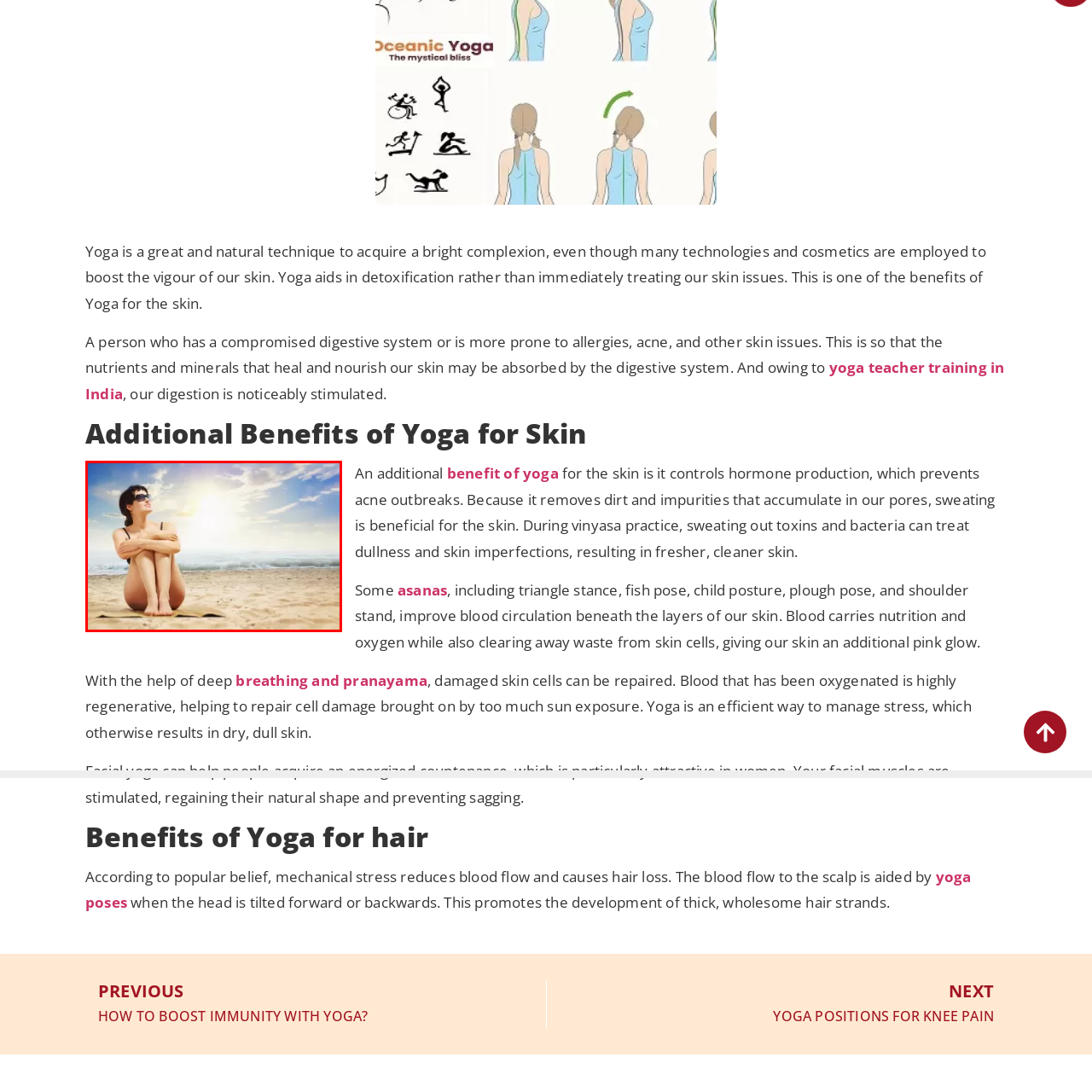What is the atmosphere of the scene?  
Pay attention to the image within the red frame and give a detailed answer based on your observations from the image.

The gentle waves lapping at the shore, the warm glow of the sunlight, and the woman's relaxed posture and reflective expression all contribute to a peaceful and serene atmosphere in the image.